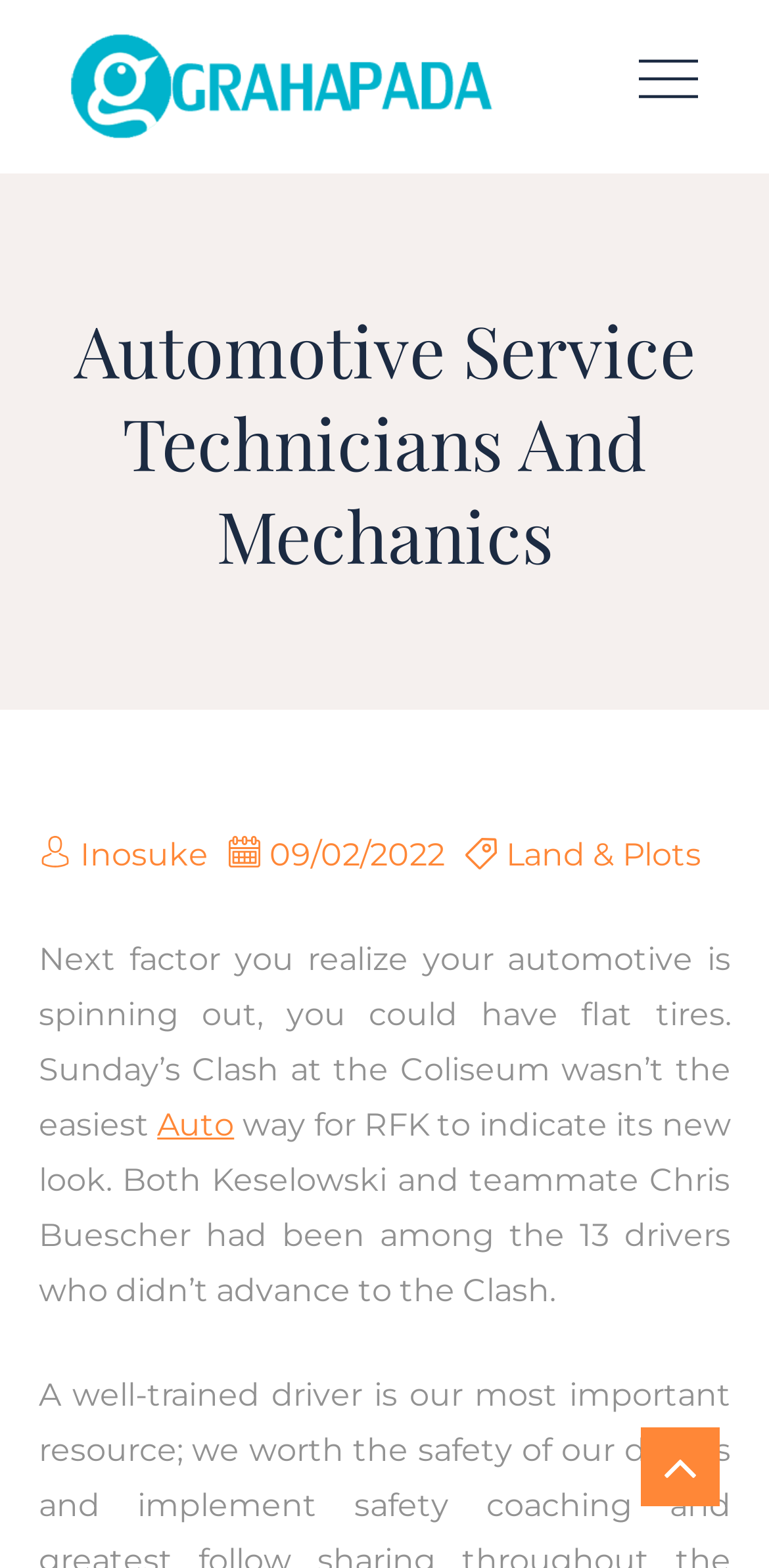What is the topic of the article?
Please provide a single word or phrase as the answer based on the screenshot.

Auto